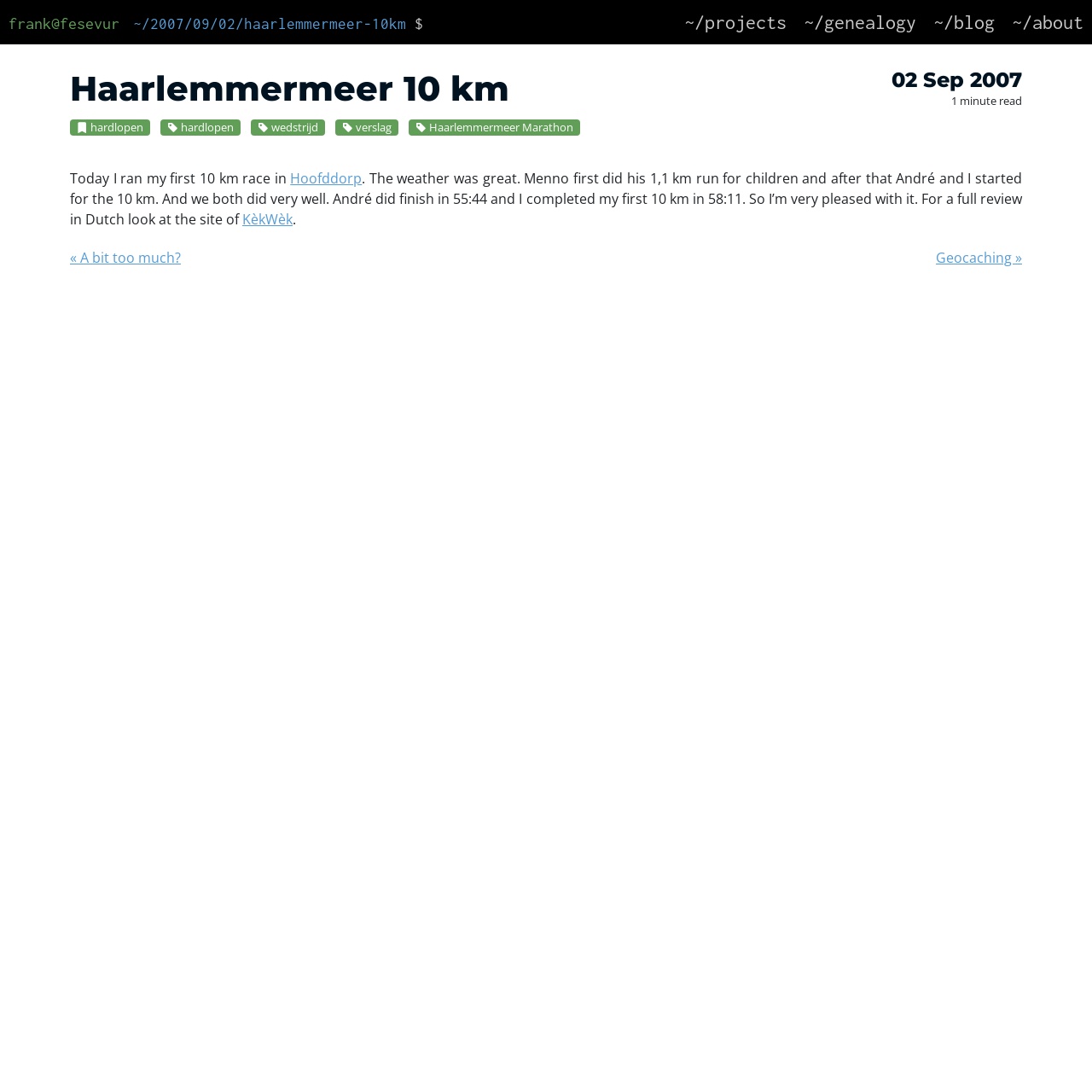Locate the bounding box coordinates of the element you need to click to accomplish the task described by this instruction: "check about page".

[0.927, 0.01, 0.992, 0.03]